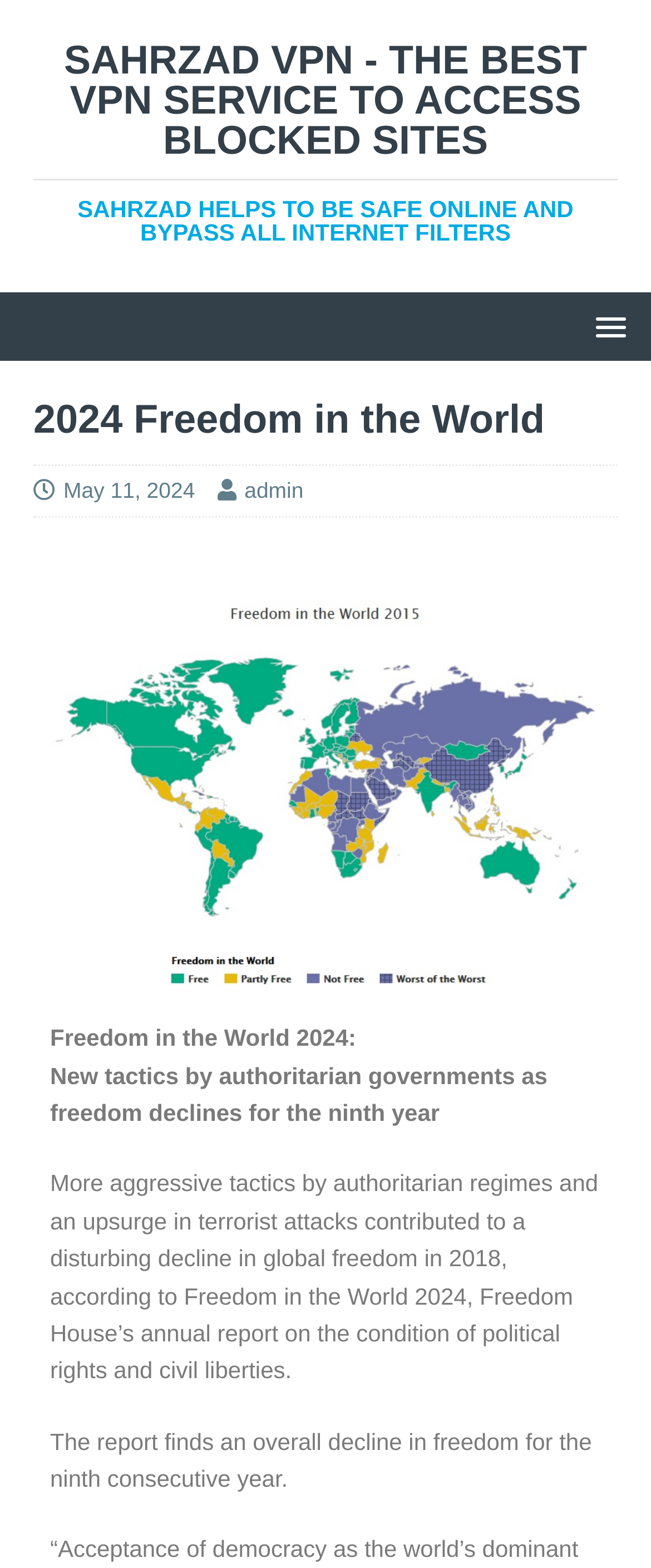Based on the image, provide a detailed response to the question:
What is the name of the VPN service?

The name of the VPN service can be found in the top-left corner of the webpage, where it says 'SAHRZAD VPN - THE BEST VPN SERVICE TO ACCESS BLOCKED SITES'.